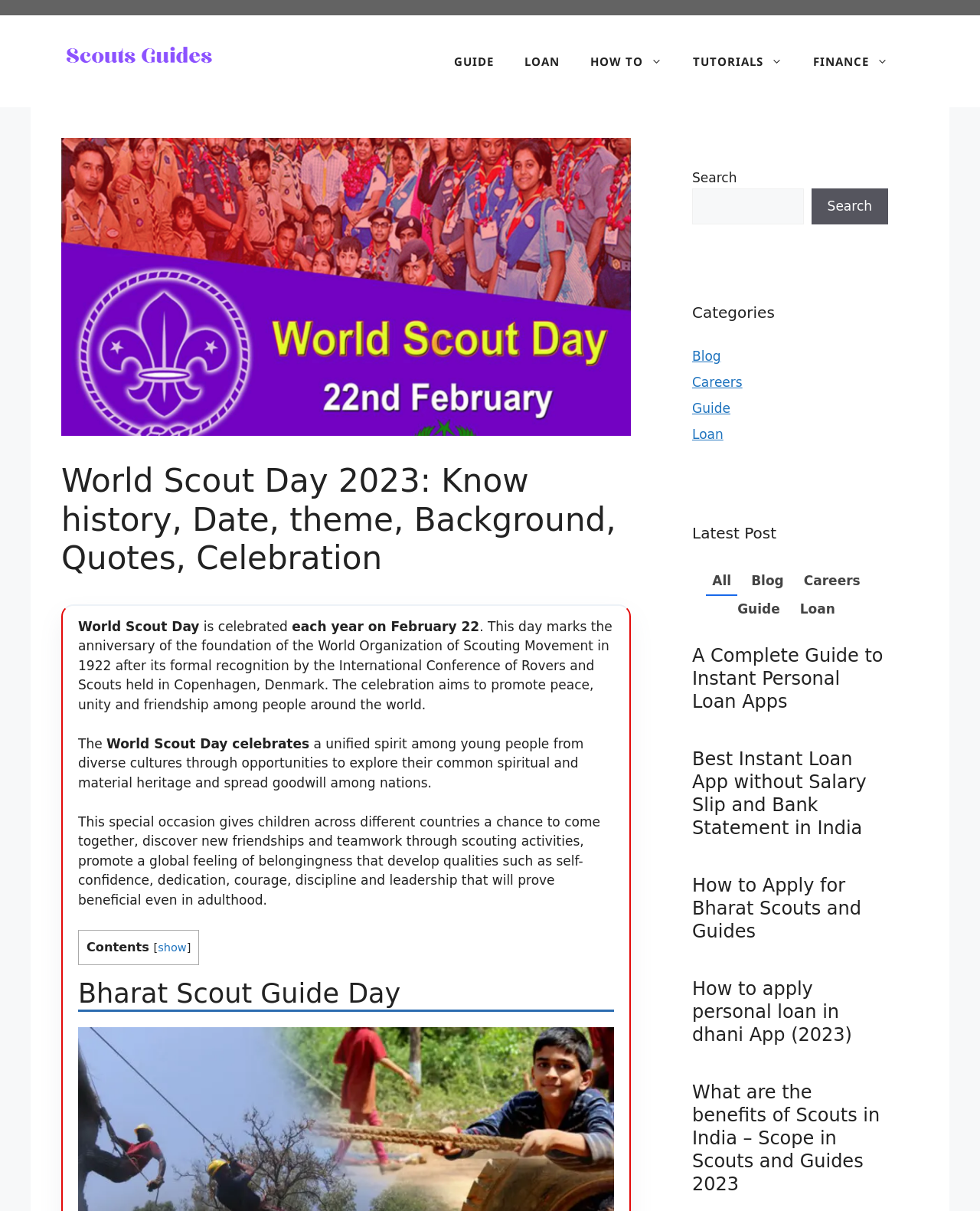Based on the image, please elaborate on the answer to the following question:
What is Bharat Scout Guide Day?

The webpage mentions Bharat Scout Guide Day as a separate heading, indicating that it is a related event or celebration in the context of scouting, although the exact details are not provided.